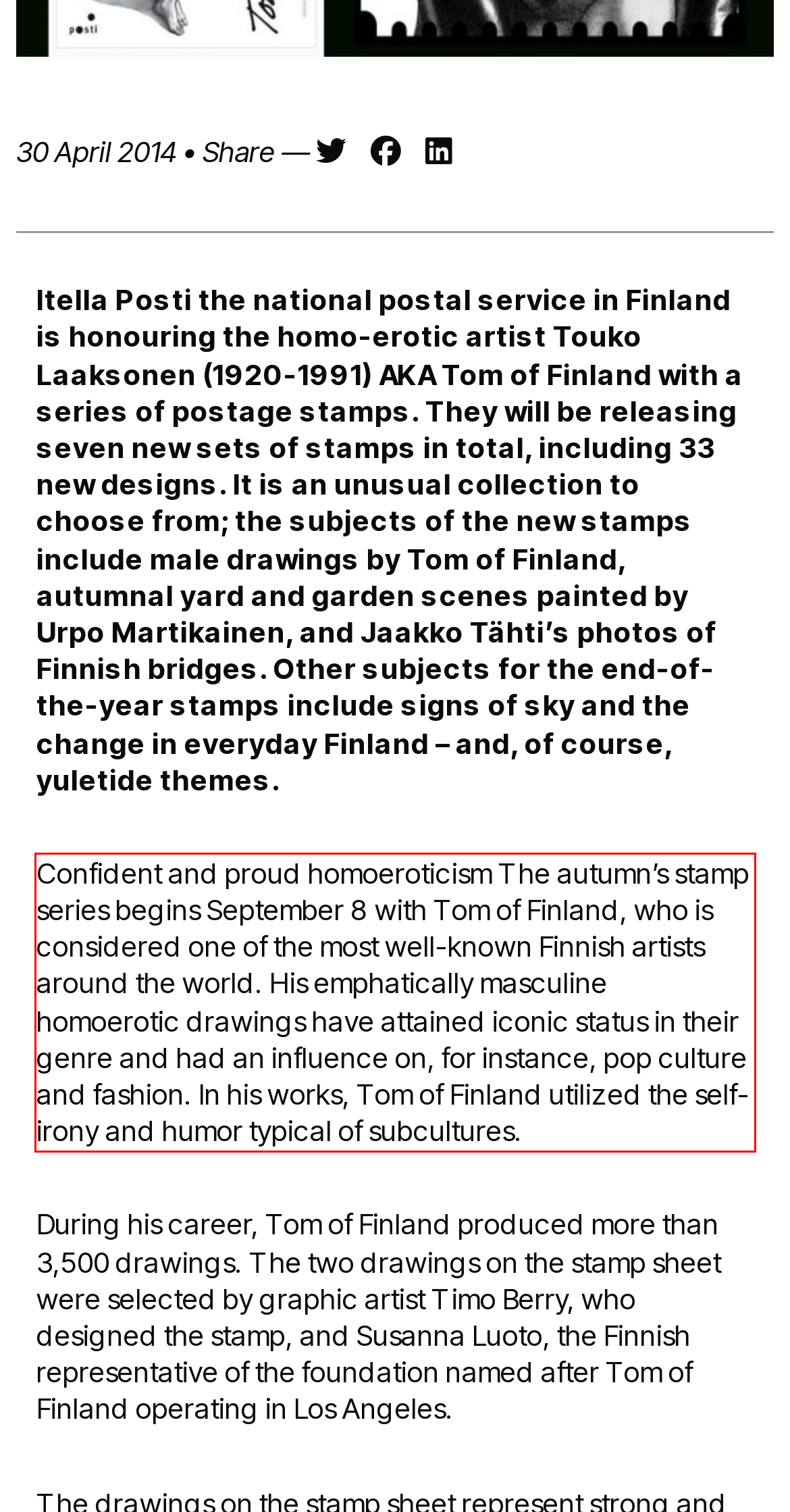Observe the screenshot of the webpage, locate the red bounding box, and extract the text content within it.

Confident and proud homoeroticism The autumn’s stamp series begins September 8 with Tom of Finland, who is considered one of the most well-known Finnish artists around the world. His emphatically masculine homoerotic drawings have attained iconic status in their genre and had an influence on, for instance, pop culture and fashion. In his works, Tom of Finland utilized the self-irony and humor typical of subcultures.